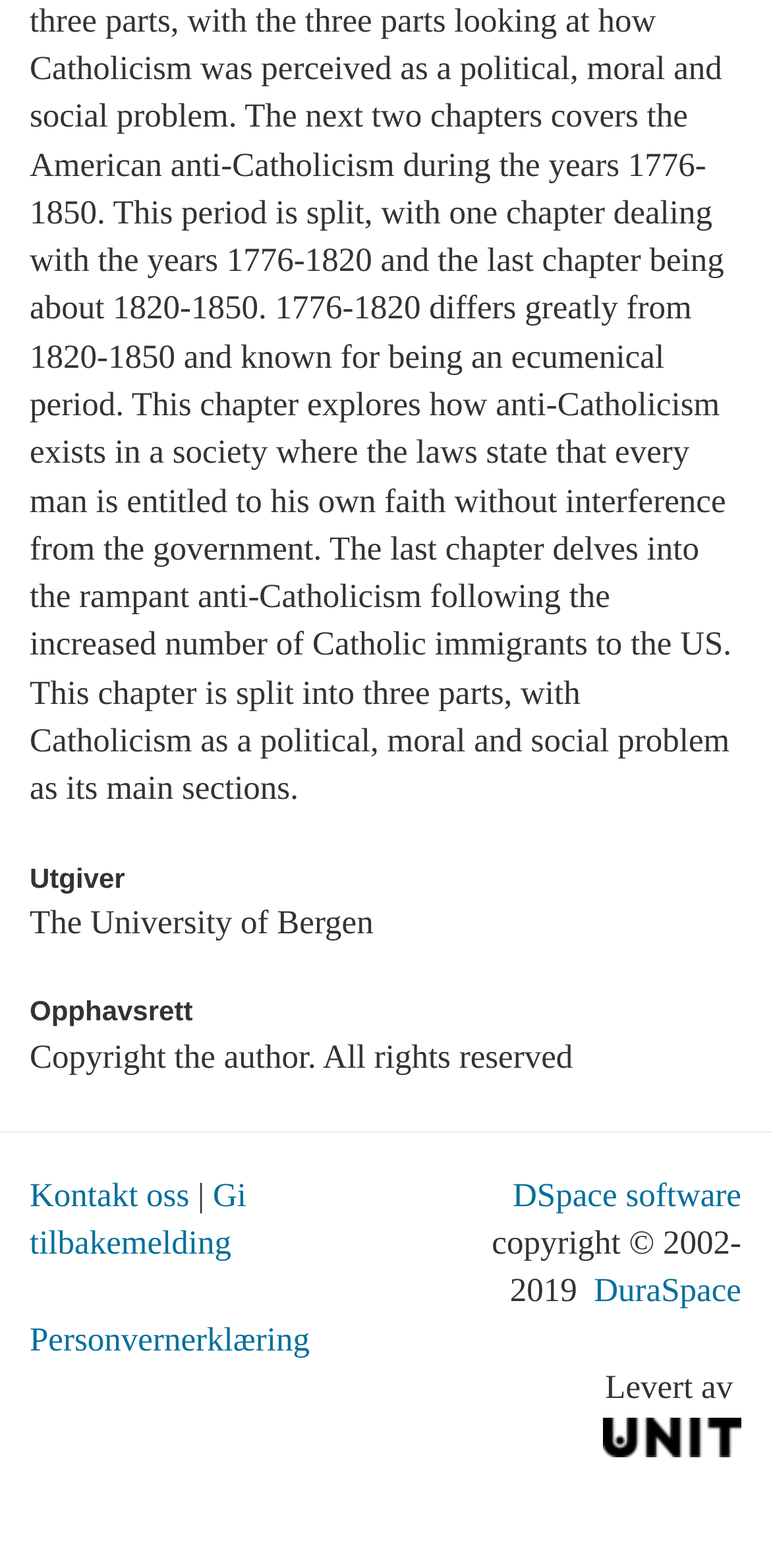What is the purpose of the 'Kontakt oss' link?
Based on the image, answer the question with as much detail as possible.

The answer can be inferred from the text 'Kontakt oss' which is a child of the contentinfo element and is located at the bottom of the page, suggesting that it is a link to contact the website administrators or owners.